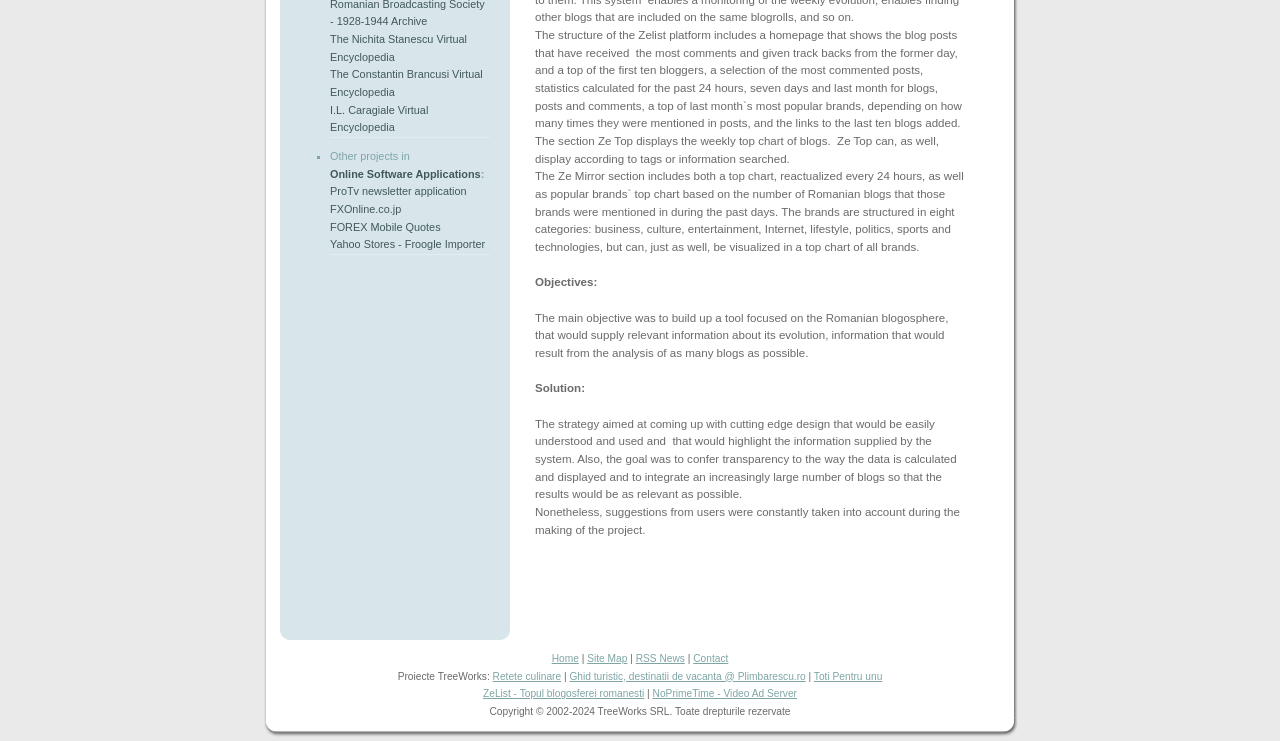Identify the bounding box of the UI element described as follows: "FXOnline.co.jp". Provide the coordinates as four float numbers in the range of 0 to 1 [left, top, right, bottom].

[0.258, 0.274, 0.314, 0.29]